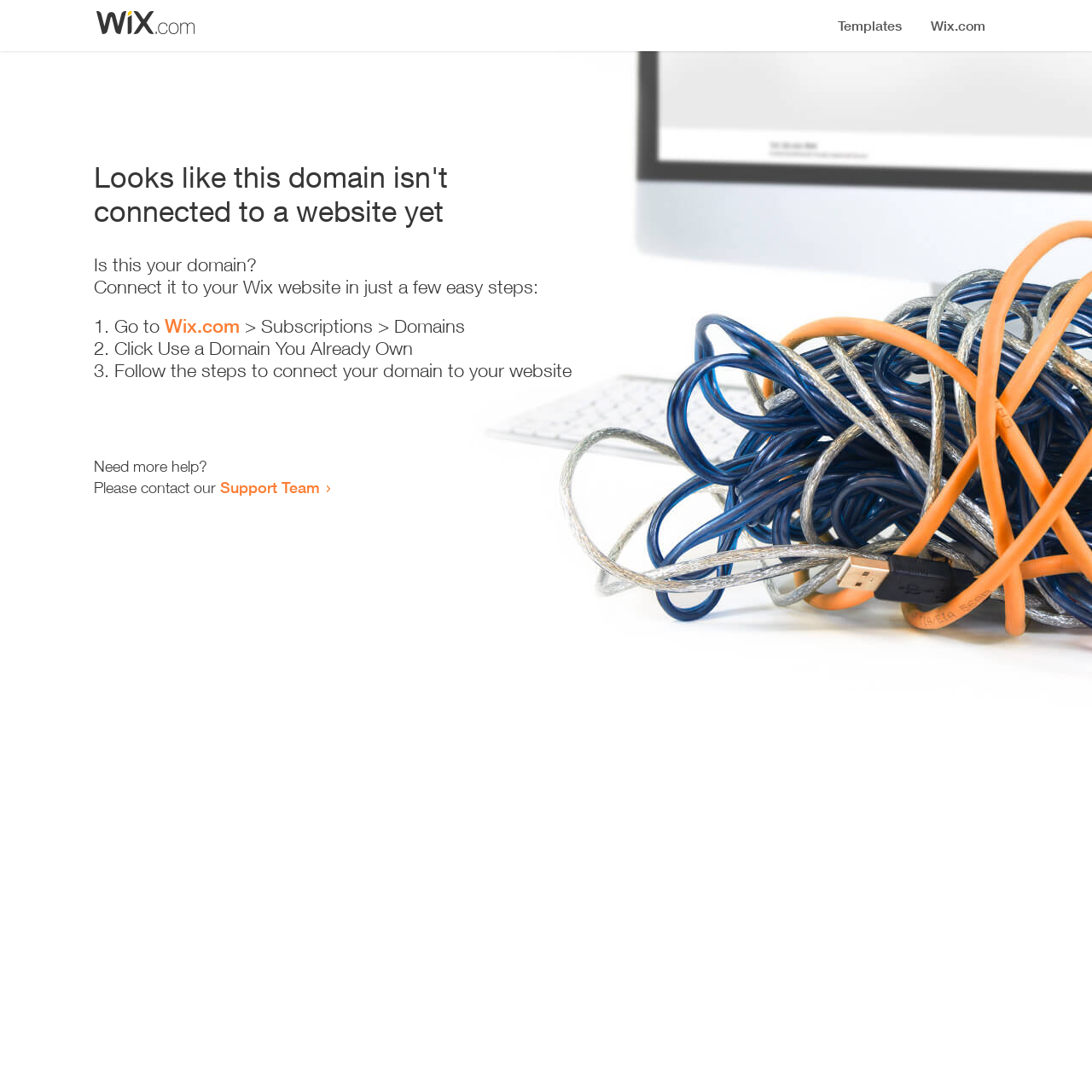Refer to the element description Wix.com and identify the corresponding bounding box in the screenshot. Format the coordinates as (top-left x, top-left y, bottom-right x, bottom-right y) with values in the range of 0 to 1.

[0.151, 0.288, 0.22, 0.309]